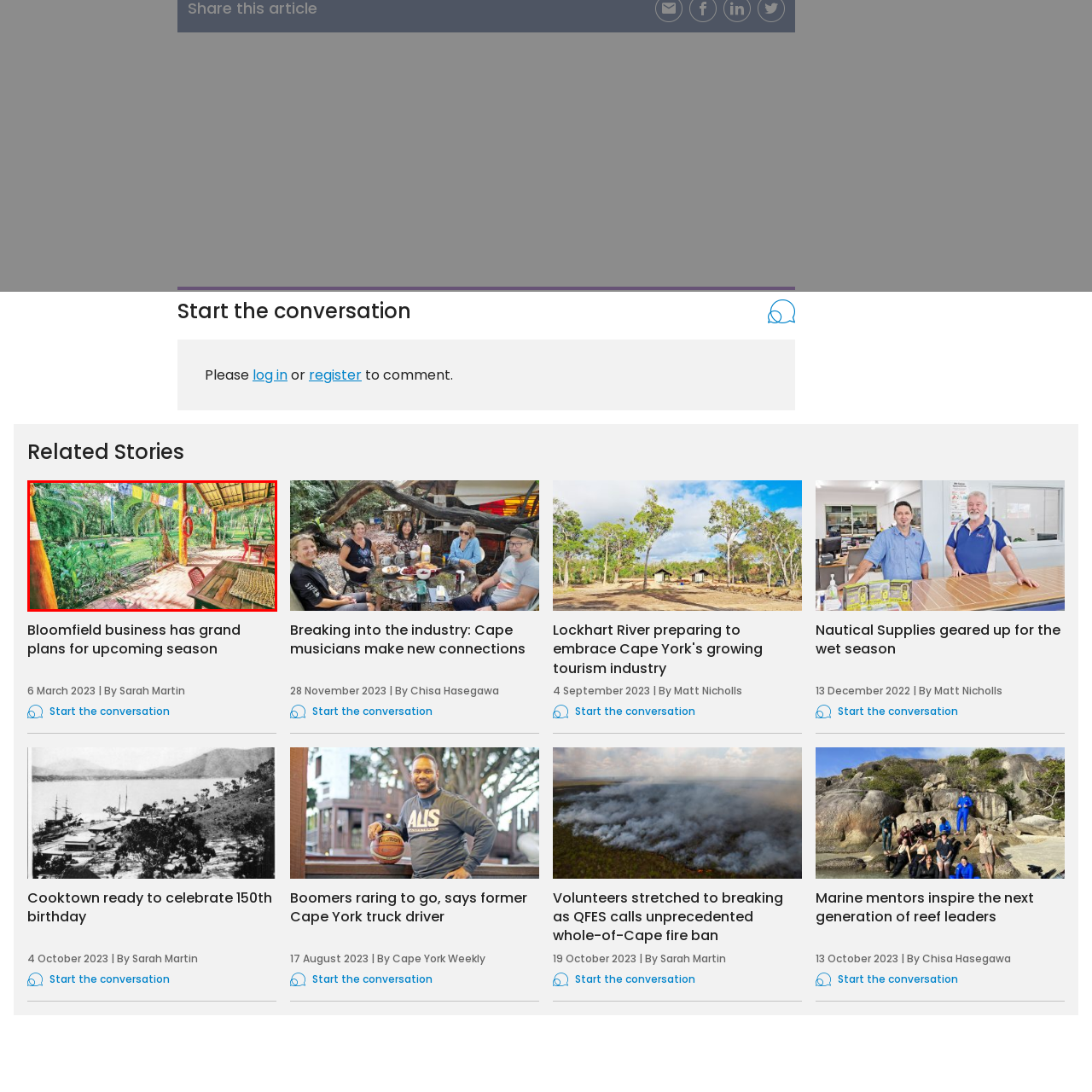What is the color of the chairs on the patio?
Pay attention to the image part enclosed by the red bounding box and answer the question using a single word or a short phrase.

red